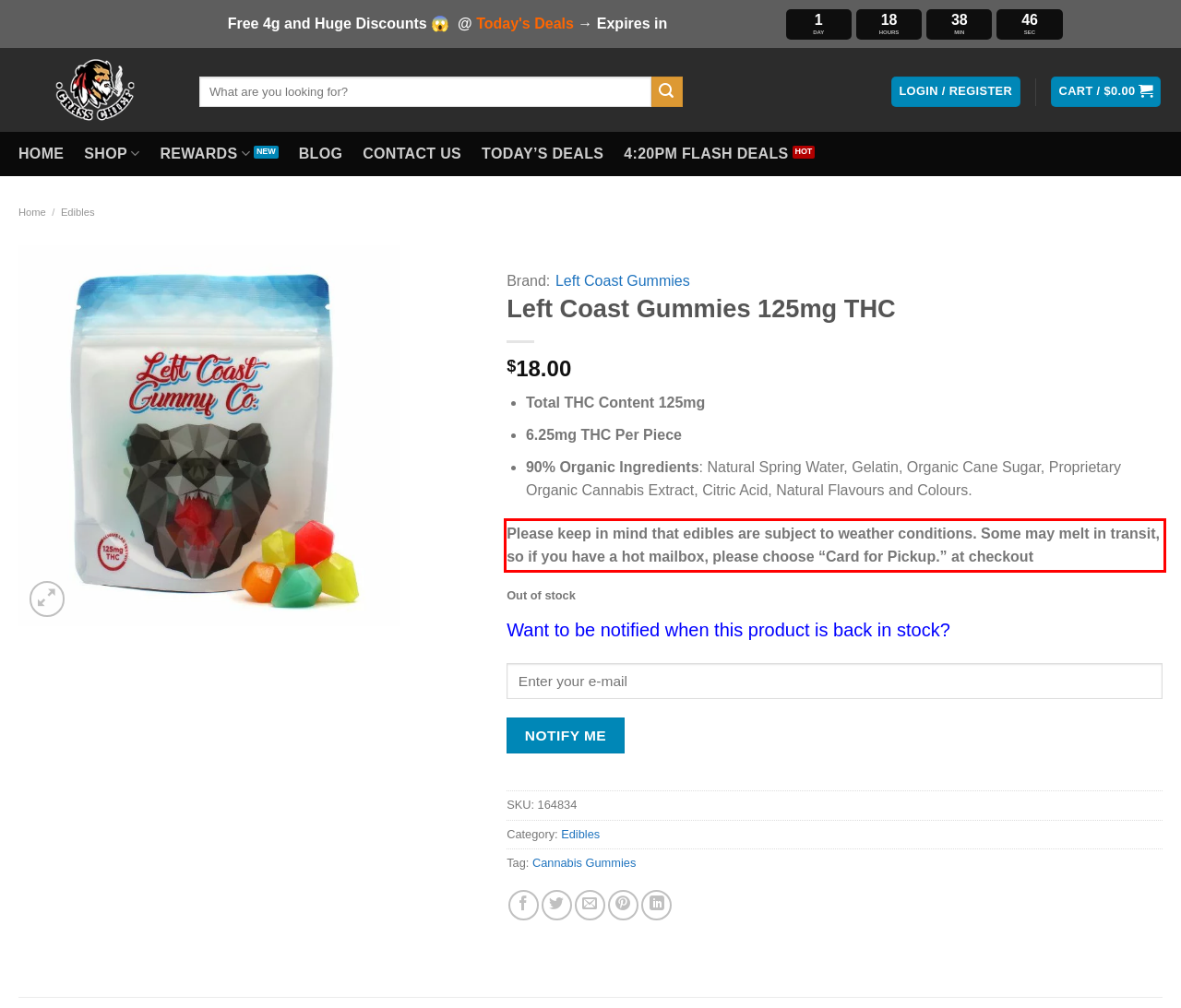Perform OCR on the text inside the red-bordered box in the provided screenshot and output the content.

Please keep in mind that edibles are subject to weather conditions. Some may melt in transit, so if you have a hot mailbox, please choose “Card for Pickup.” at checkout